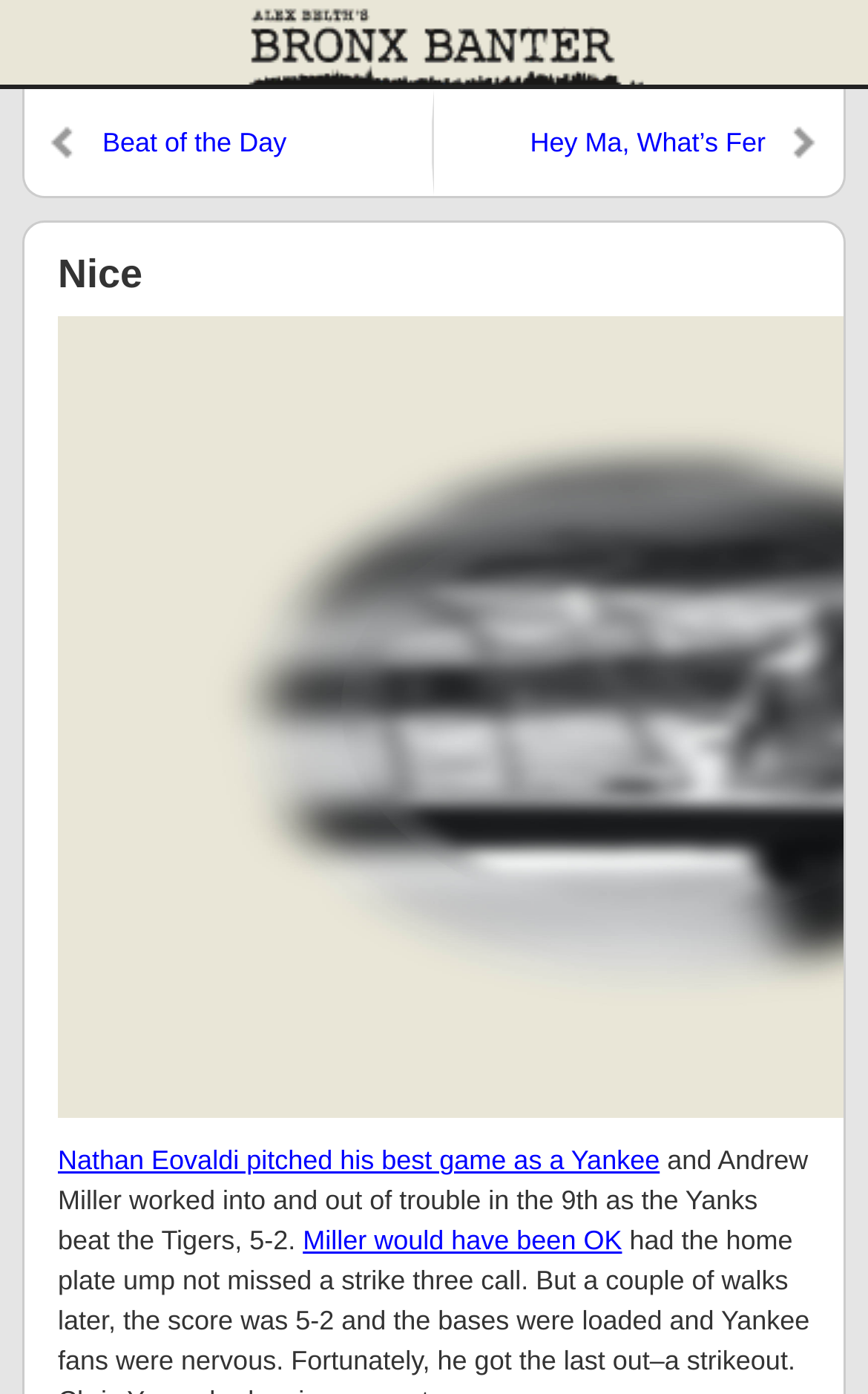What is the role of Andrew Miller?
Please craft a detailed and exhaustive response to the question.

The role of Andrew Miller can be inferred by reading the static text element which mentions 'Andrew Miller worked into and out of trouble in the 9th', indicating that Andrew Miller was involved in a critical situation in the 9th inning.